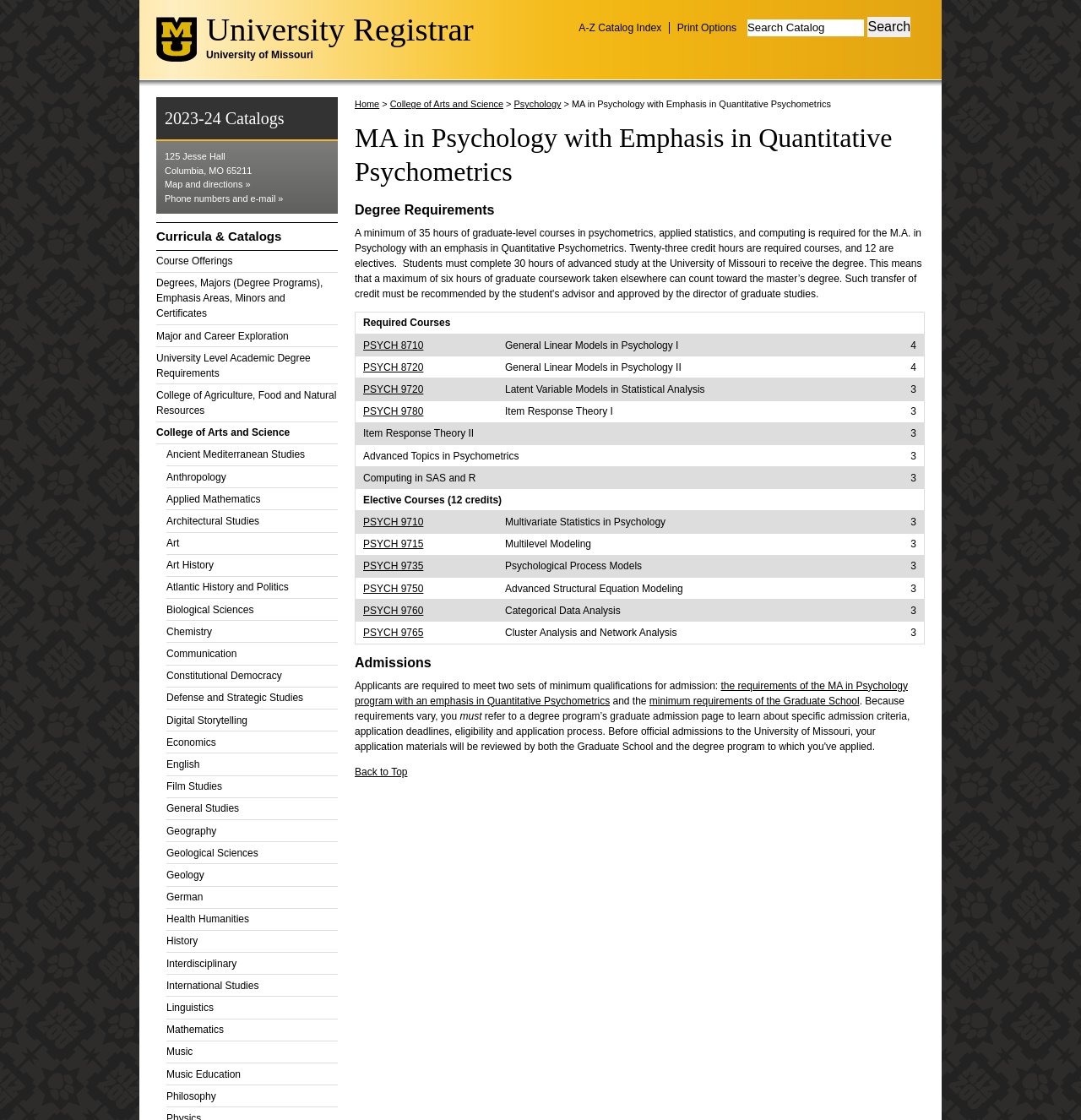Locate the bounding box of the user interface element based on this description: "College of Arts and Science".

[0.145, 0.377, 0.312, 0.396]